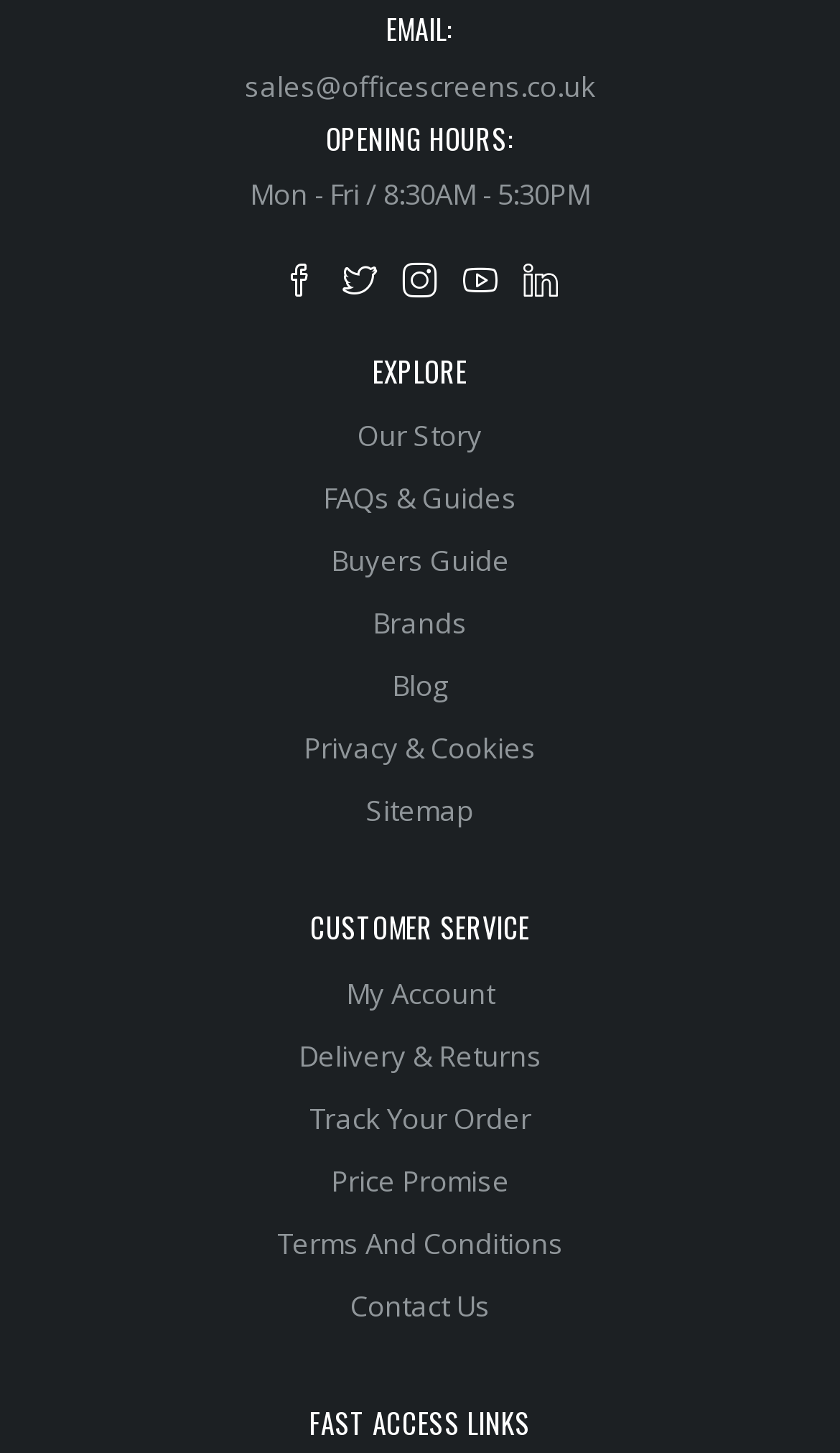Please give a succinct answer to the question in one word or phrase:
What is the purpose of the 'EXPLORE' section?

To explore the website